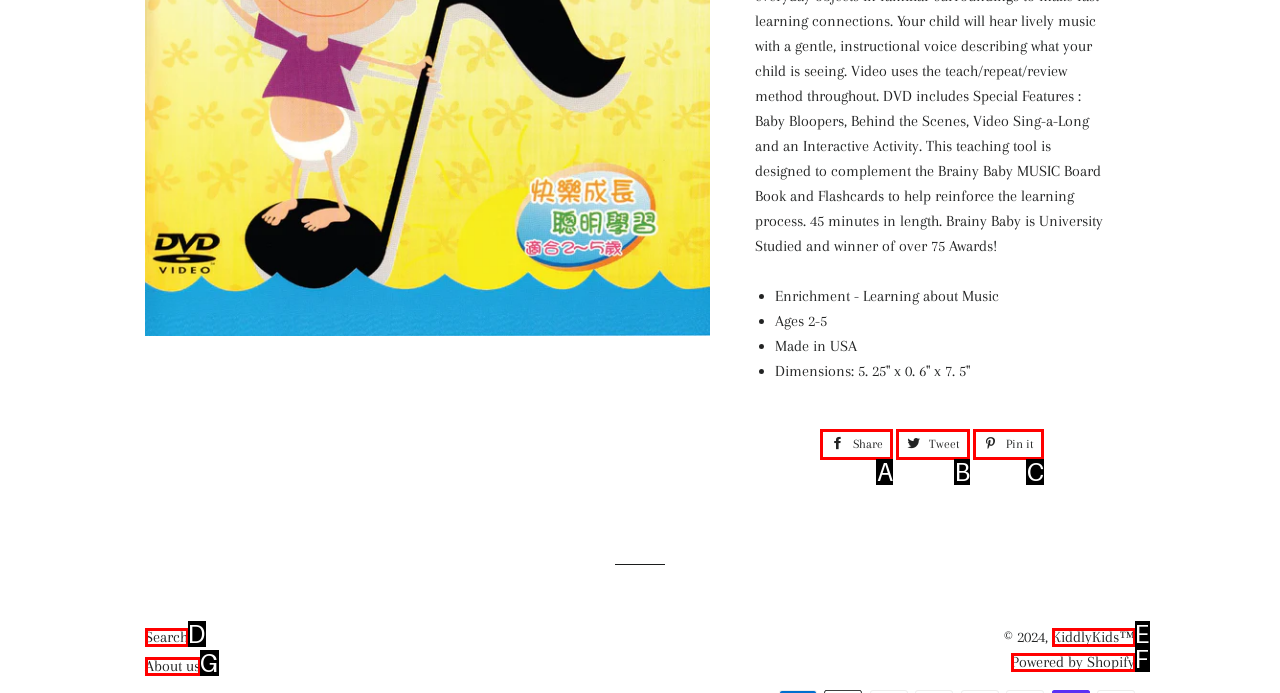Select the letter of the option that corresponds to: Tweet Tweet on Twitter
Provide the letter from the given options.

B